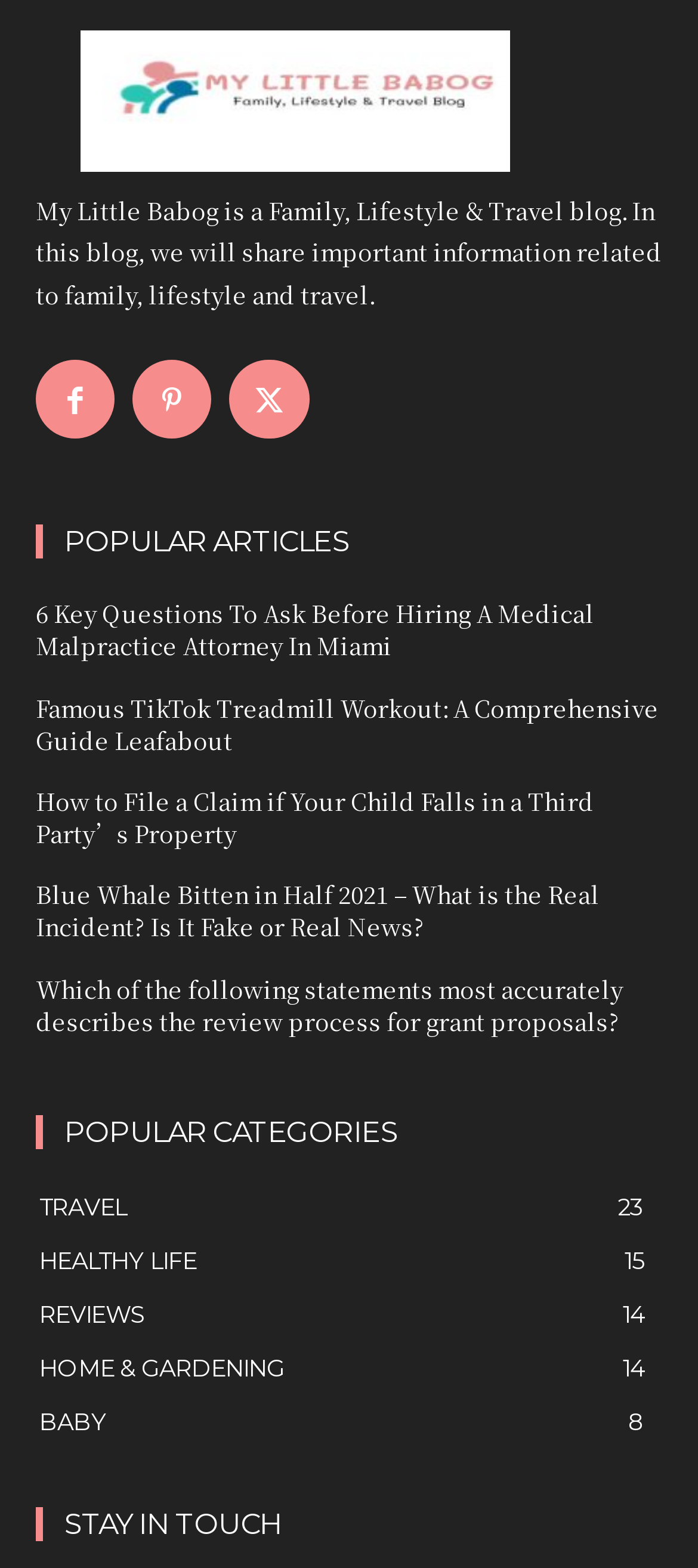Find the bounding box coordinates of the element to click in order to complete the given instruction: "Browse the 'TRAVEL' category."

[0.056, 0.76, 0.182, 0.779]